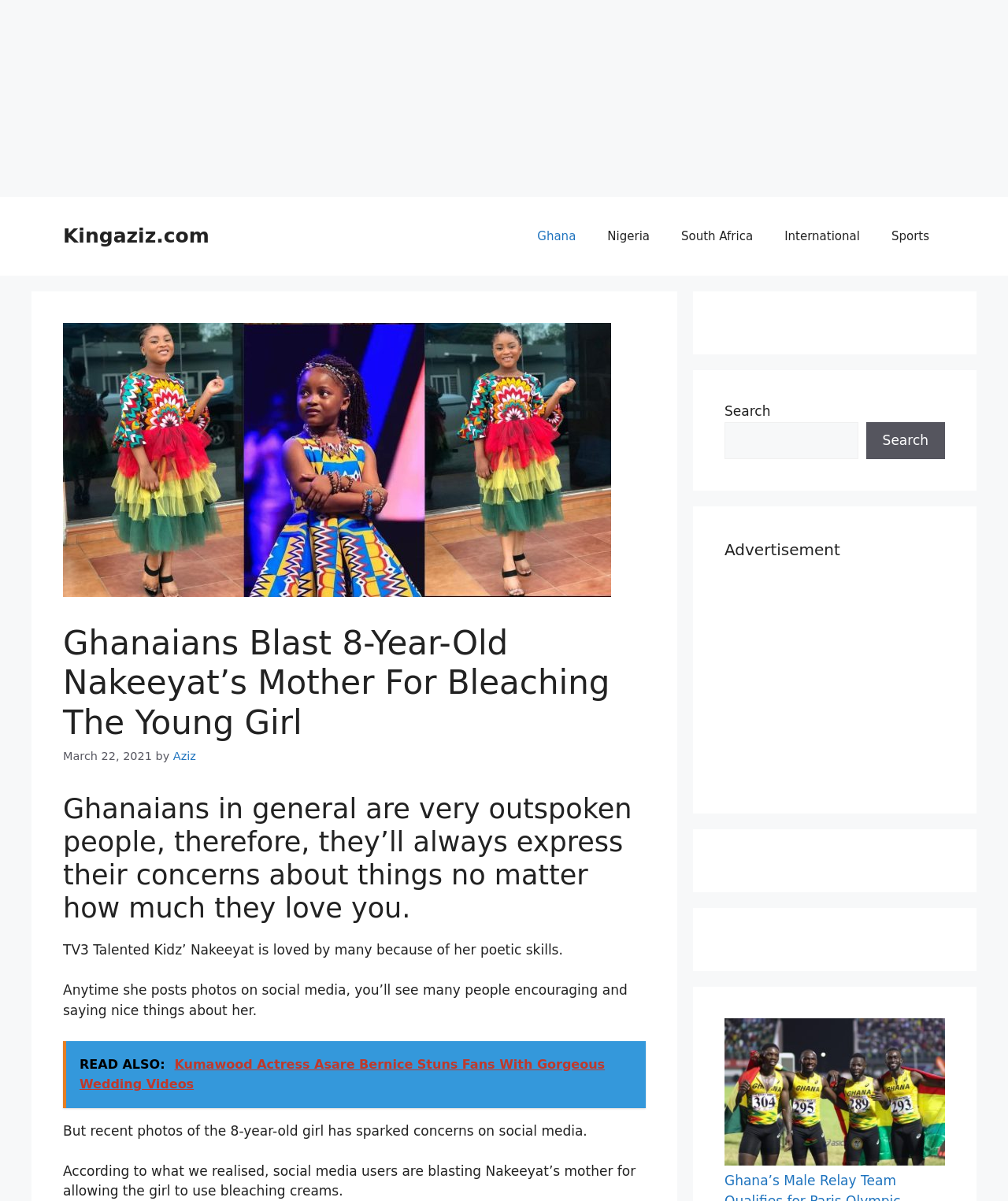Provide the bounding box coordinates of the UI element this sentence describes: "parent_node: Search name="s"".

[0.719, 0.351, 0.851, 0.382]